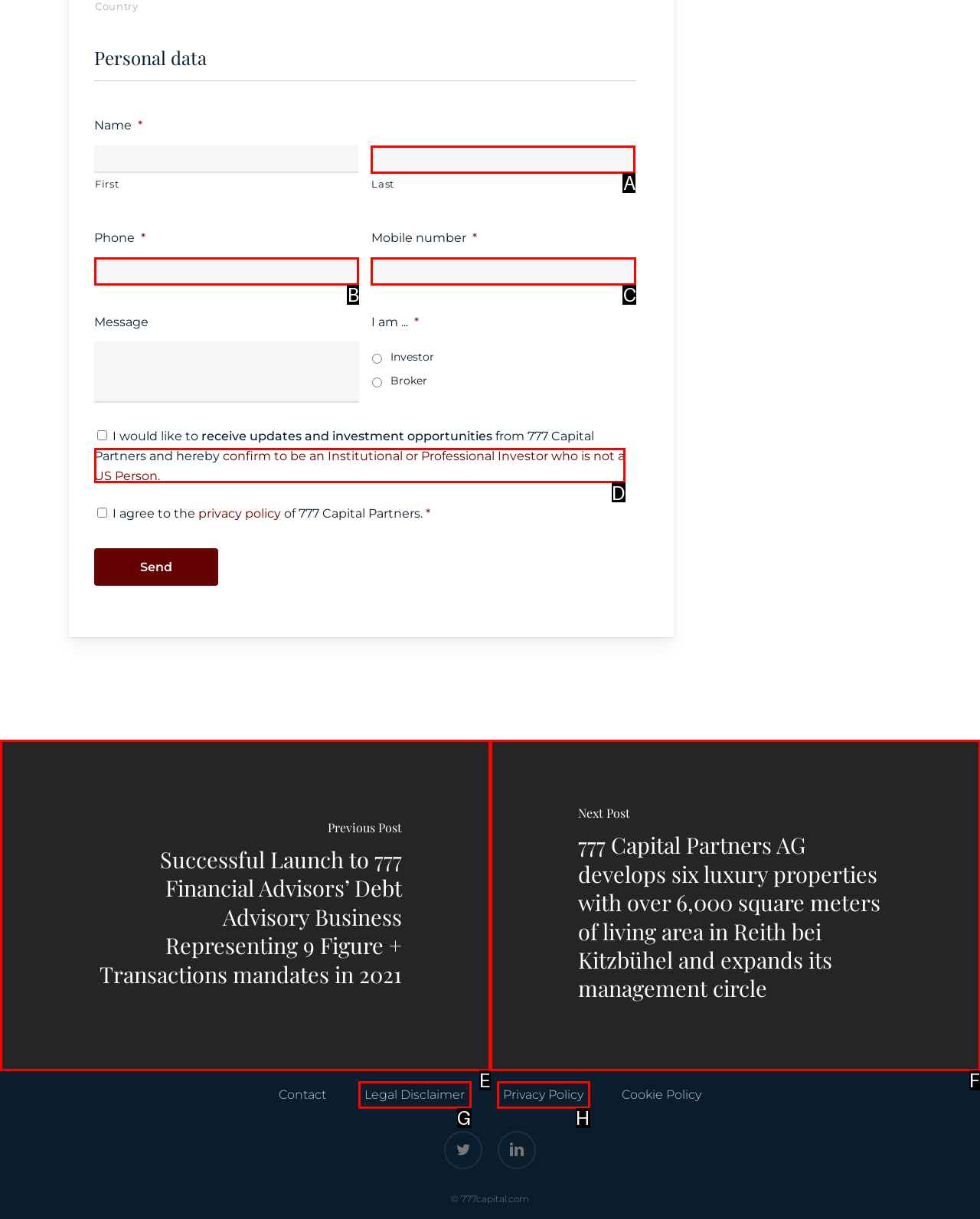Identify the letter of the UI element that fits the description: name="input_22"
Respond with the letter of the option directly.

C